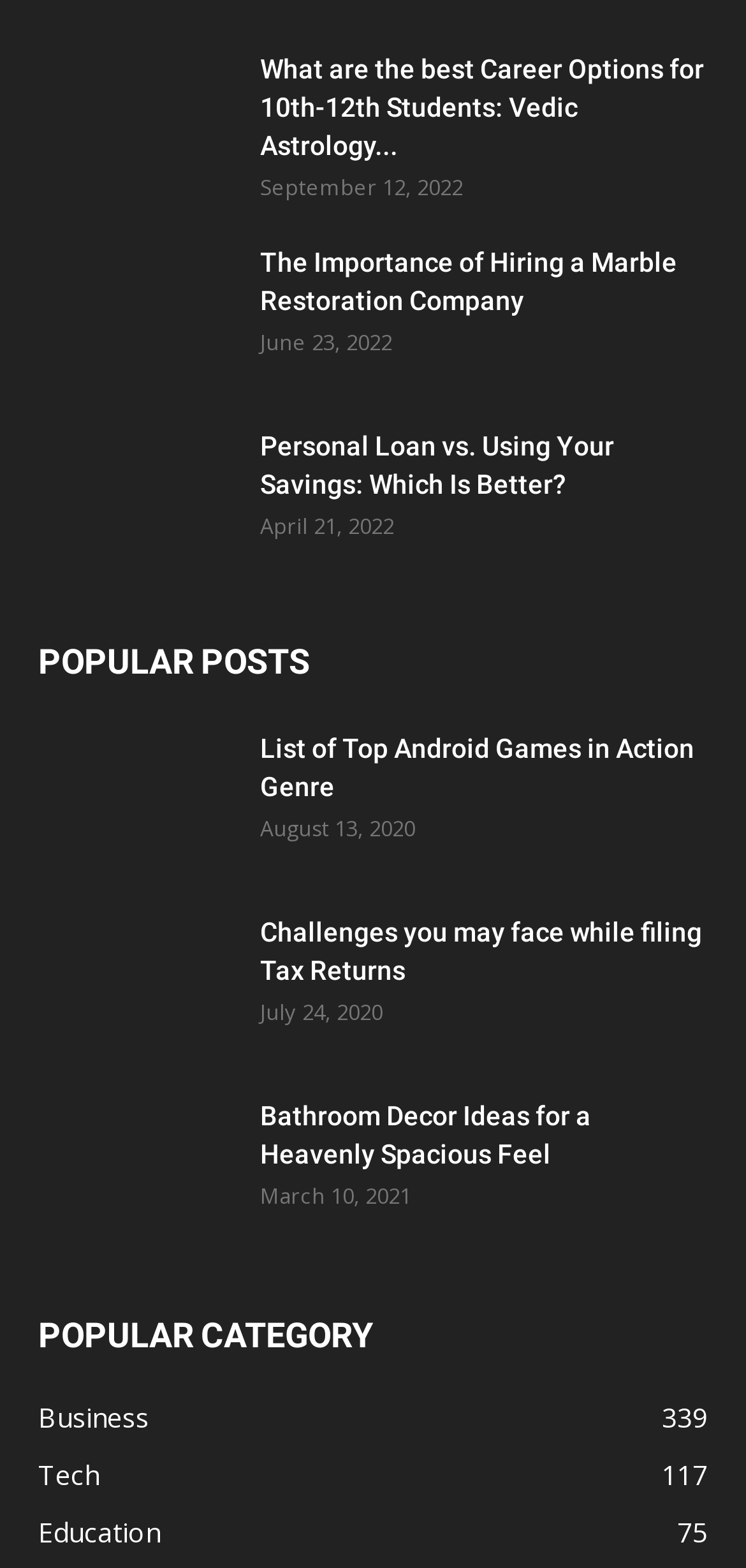Identify the bounding box coordinates of the region that needs to be clicked to carry out this instruction: "Read the article about the importance of hiring a marble restoration company". Provide these coordinates as four float numbers ranging from 0 to 1, i.e., [left, top, right, bottom].

[0.349, 0.155, 0.949, 0.204]